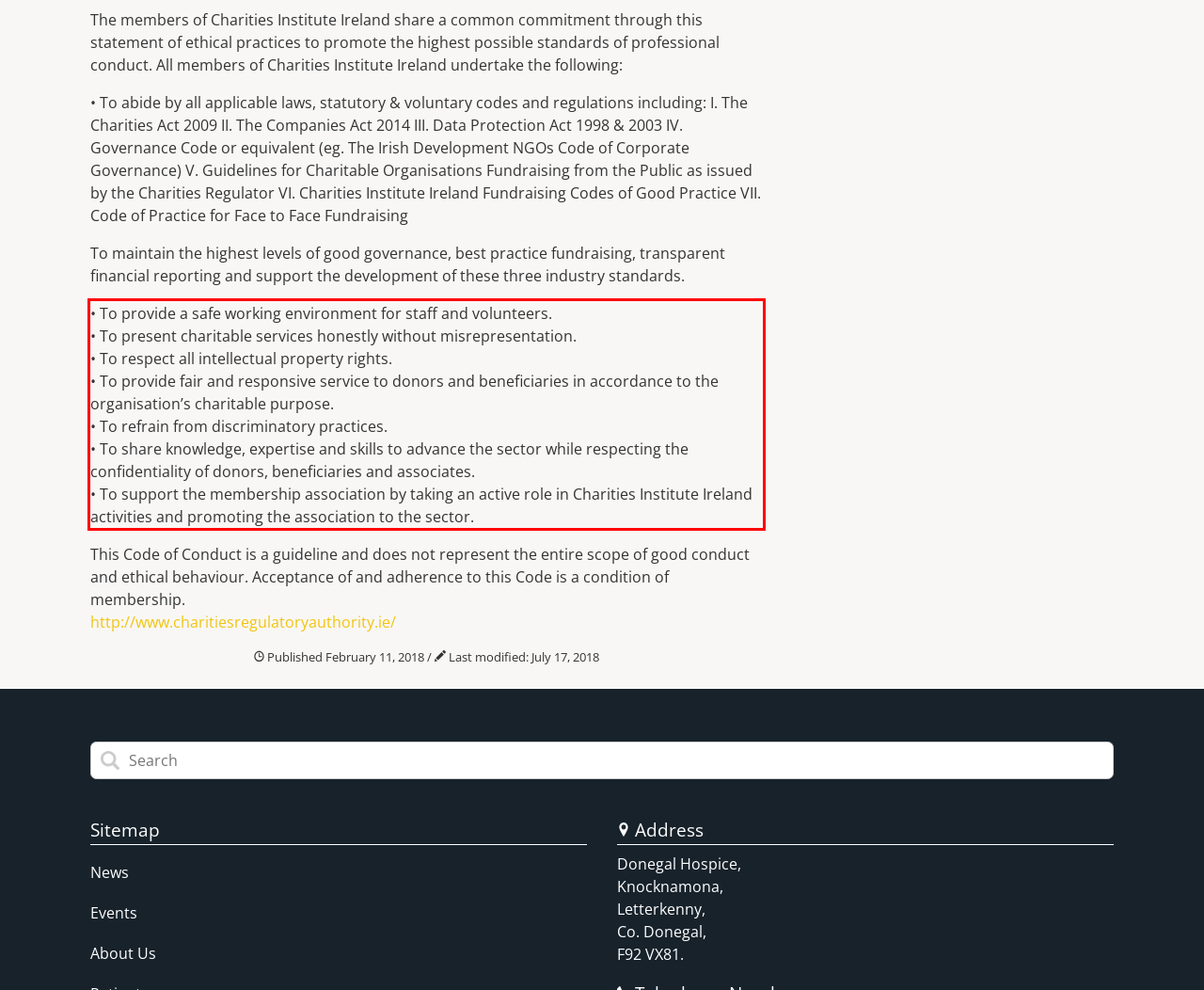Perform OCR on the text inside the red-bordered box in the provided screenshot and output the content.

• To provide a safe working environment for staff and volunteers. • To present charitable services honestly without misrepresentation. • To respect all intellectual property rights. • To provide fair and responsive service to donors and beneficiaries in accordance to the organisation’s charitable purpose. • To refrain from discriminatory practices. • To share knowledge, expertise and skills to advance the sector while respecting the confidentiality of donors, beneficiaries and associates. • To support the membership association by taking an active role in Charities Institute Ireland activities and promoting the association to the sector.